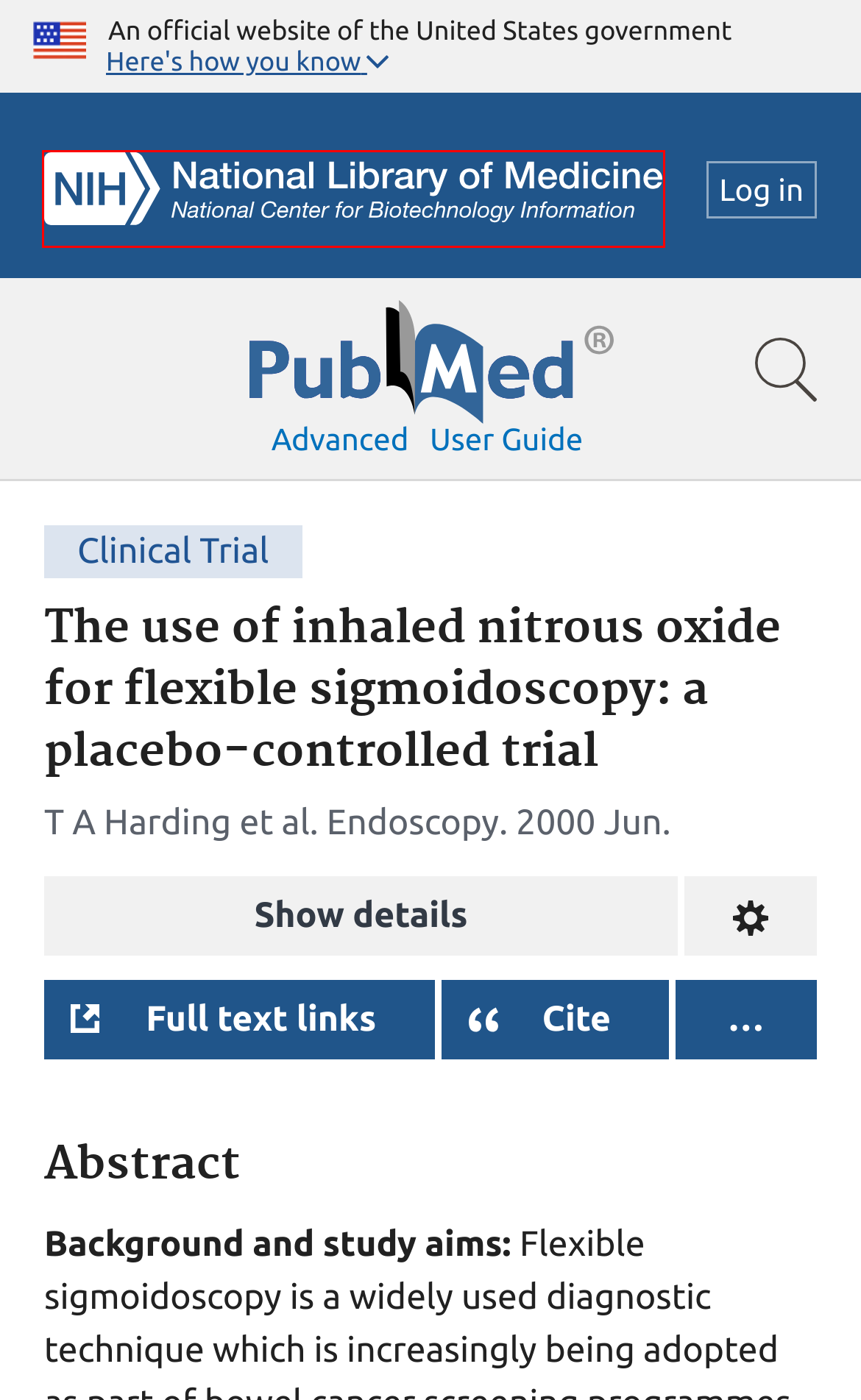You have been given a screenshot of a webpage with a red bounding box around a UI element. Select the most appropriate webpage description for the new webpage that appears after clicking the element within the red bounding box. The choices are:
A. NCBI Insights - News about NCBI resources and events
B. Careers @ NLM
C. Vulnerability Disclosure Policy | HHS.gov
D. Making government services easier to find | USAGov
E. National Center for Biotechnology Information
F. Browser Advice for NCBI Web Pages
G. Freedom of Information Act Office | National Institutes of Health (NIH)
H. Connect with NLM

E